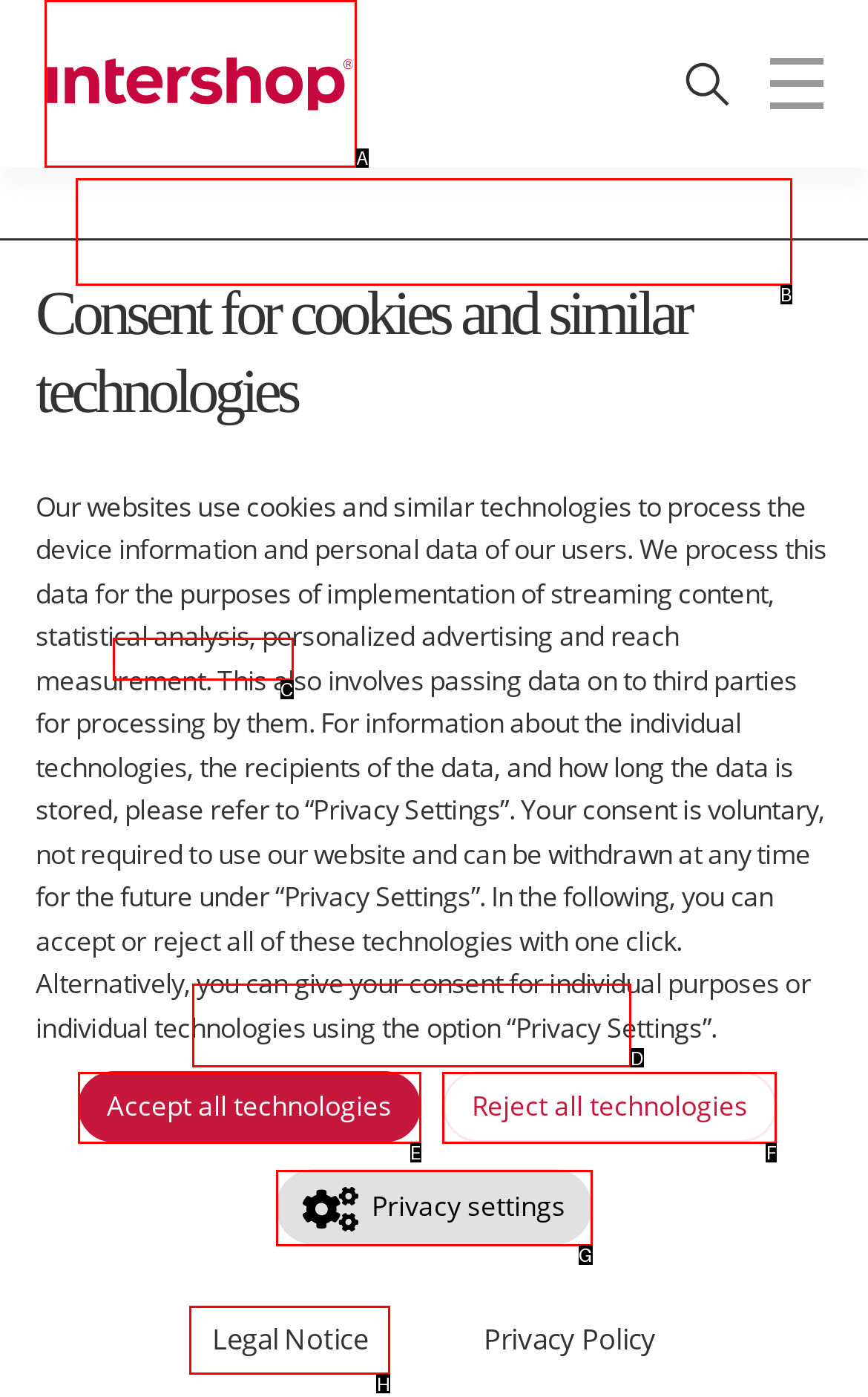Determine the HTML element that best aligns with the description: name="keywords" placeholder="Search"
Answer with the appropriate letter from the listed options.

B